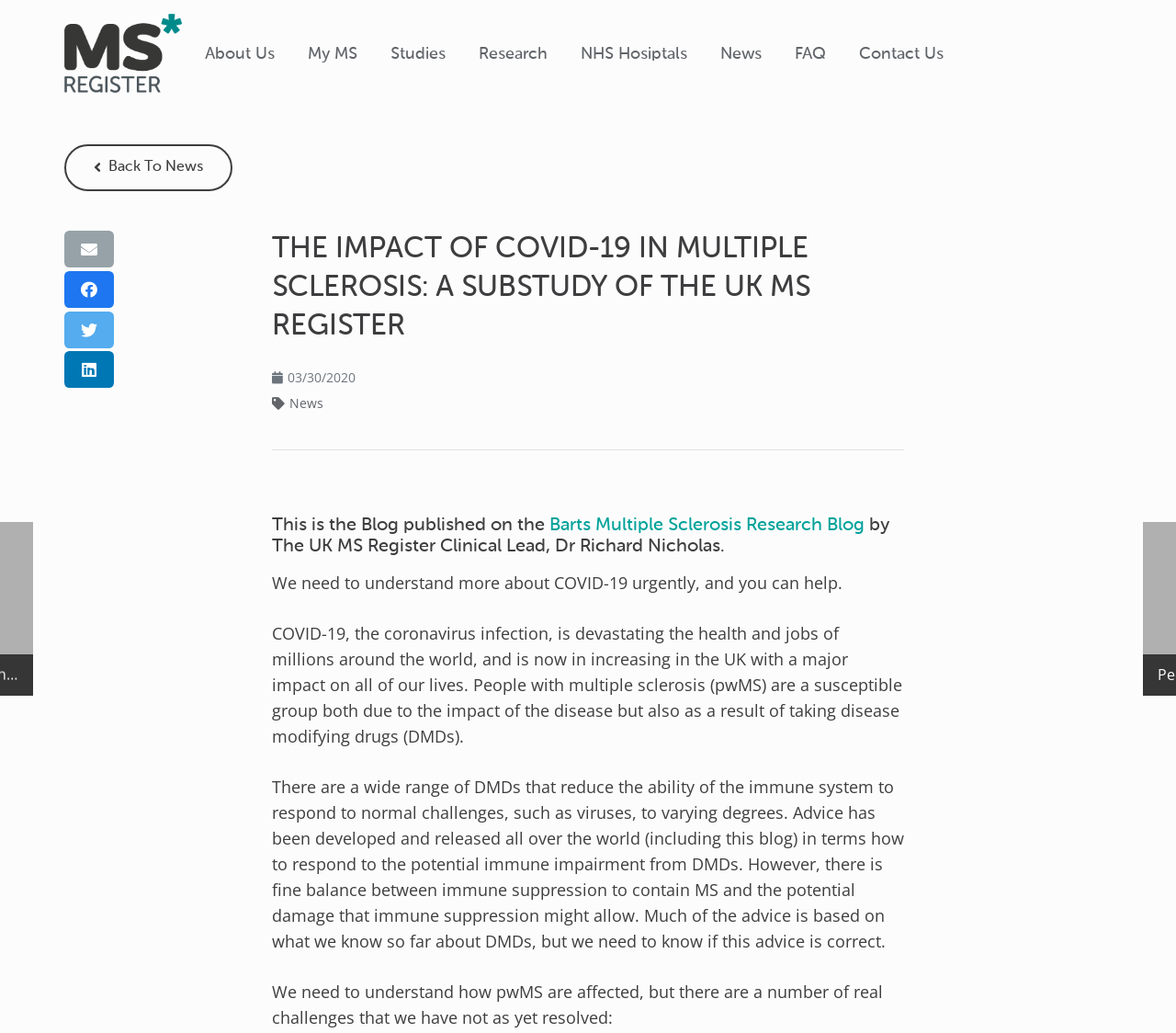Determine the bounding box coordinates of the clickable region to execute the instruction: "Update information for the Anime Addicts Anonymous Podcast". The coordinates should be four float numbers between 0 and 1, denoted as [left, top, right, bottom].

None